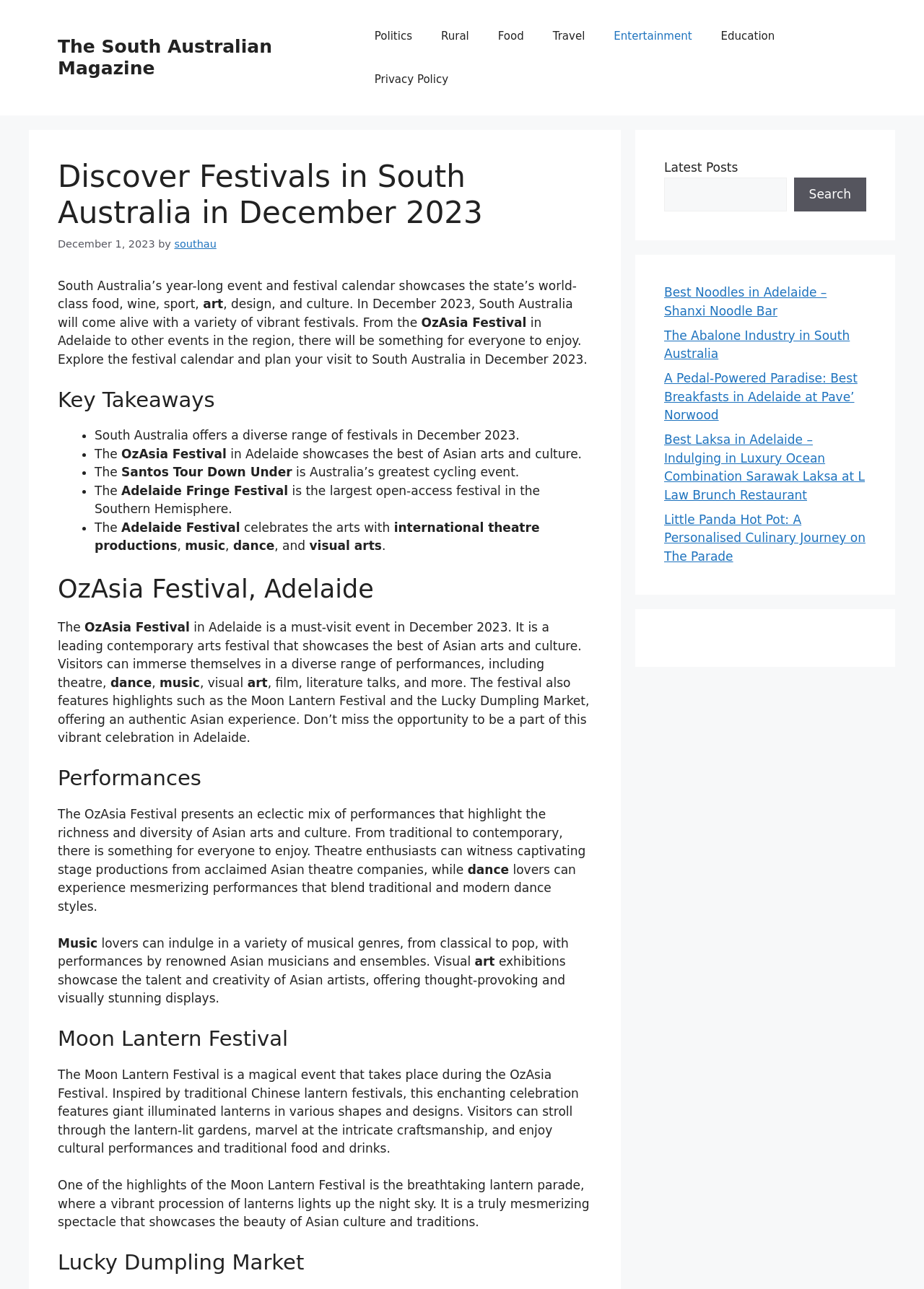Pinpoint the bounding box coordinates of the clickable area necessary to execute the following instruction: "View 'Gift Ideas' category". The coordinates should be given as four float numbers between 0 and 1, namely [left, top, right, bottom].

None